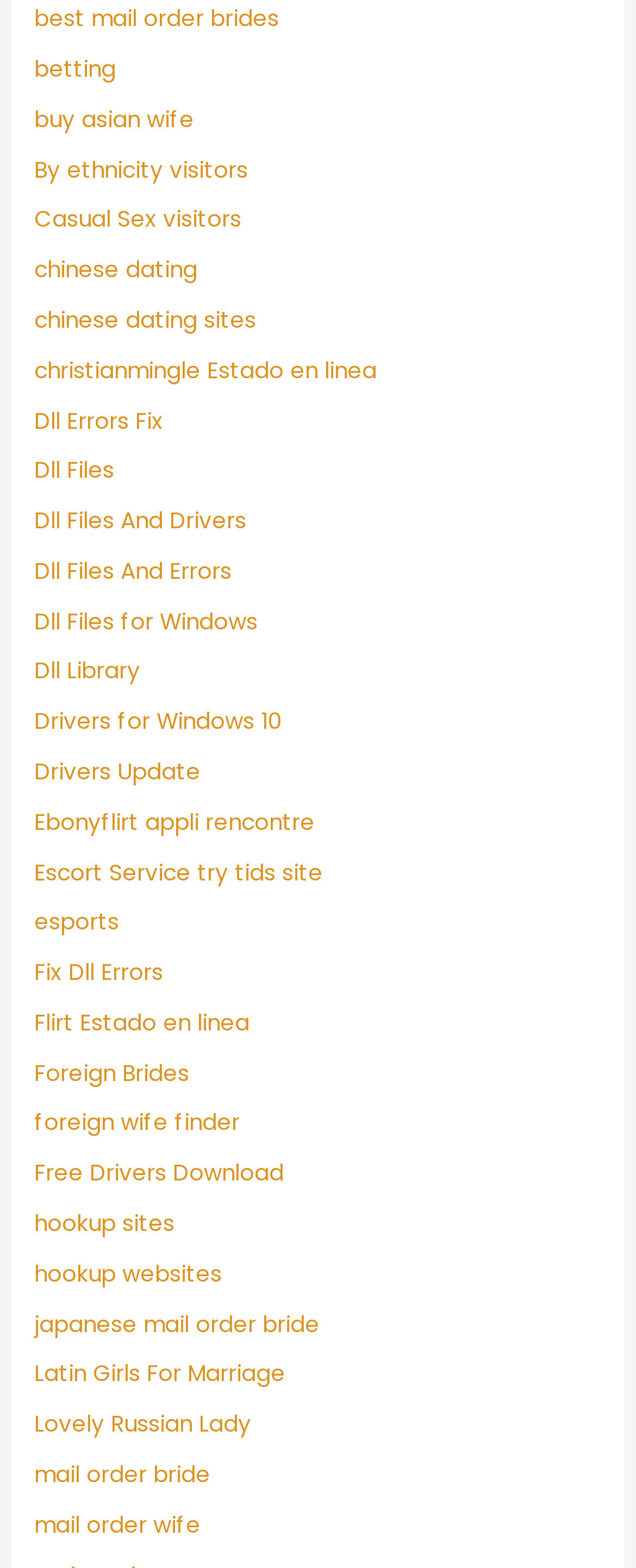Please provide a comprehensive answer to the question below using the information from the image: What is the main theme of this webpage?

Based on the links provided on the webpage, it appears that the main theme is related to dating and marriage, with a focus on international relationships and mail-order brides.